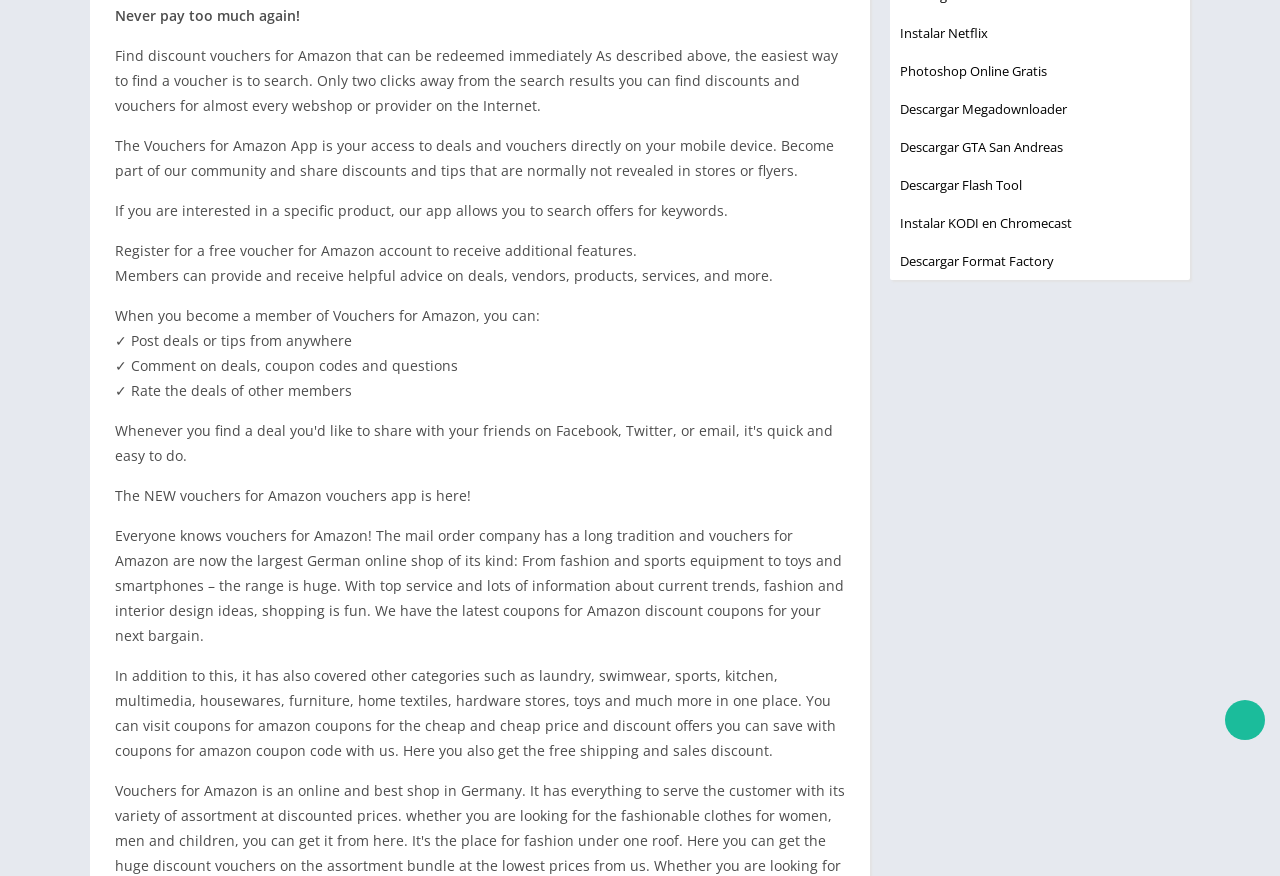Using the provided element description: "Descargar Flash Tool", determine the bounding box coordinates of the corresponding UI element in the screenshot.

[0.703, 0.201, 0.798, 0.221]